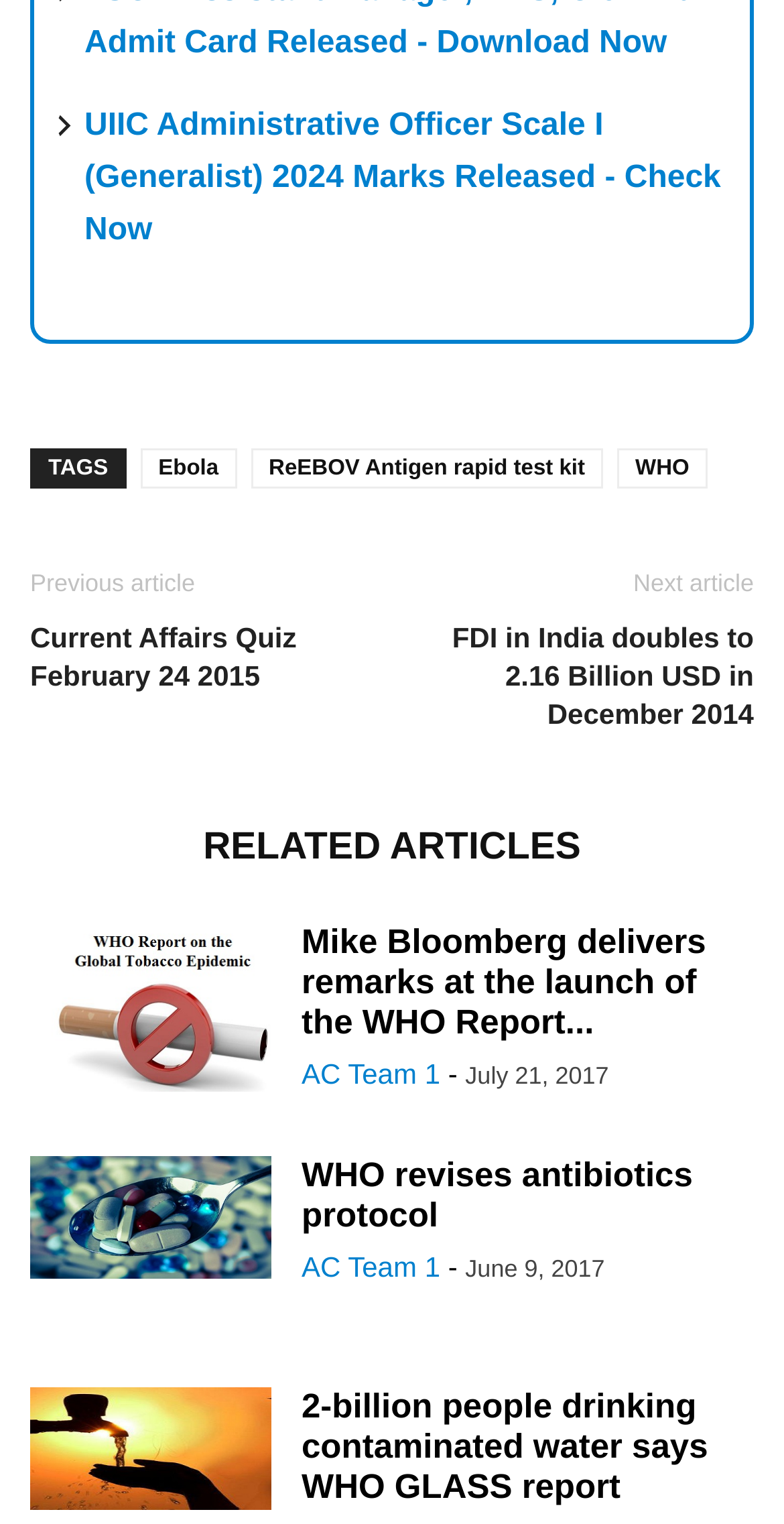Respond with a single word or phrase to the following question:
What is the topic of the 'RELATED ARTICLES' section?

WHO reports and health issues